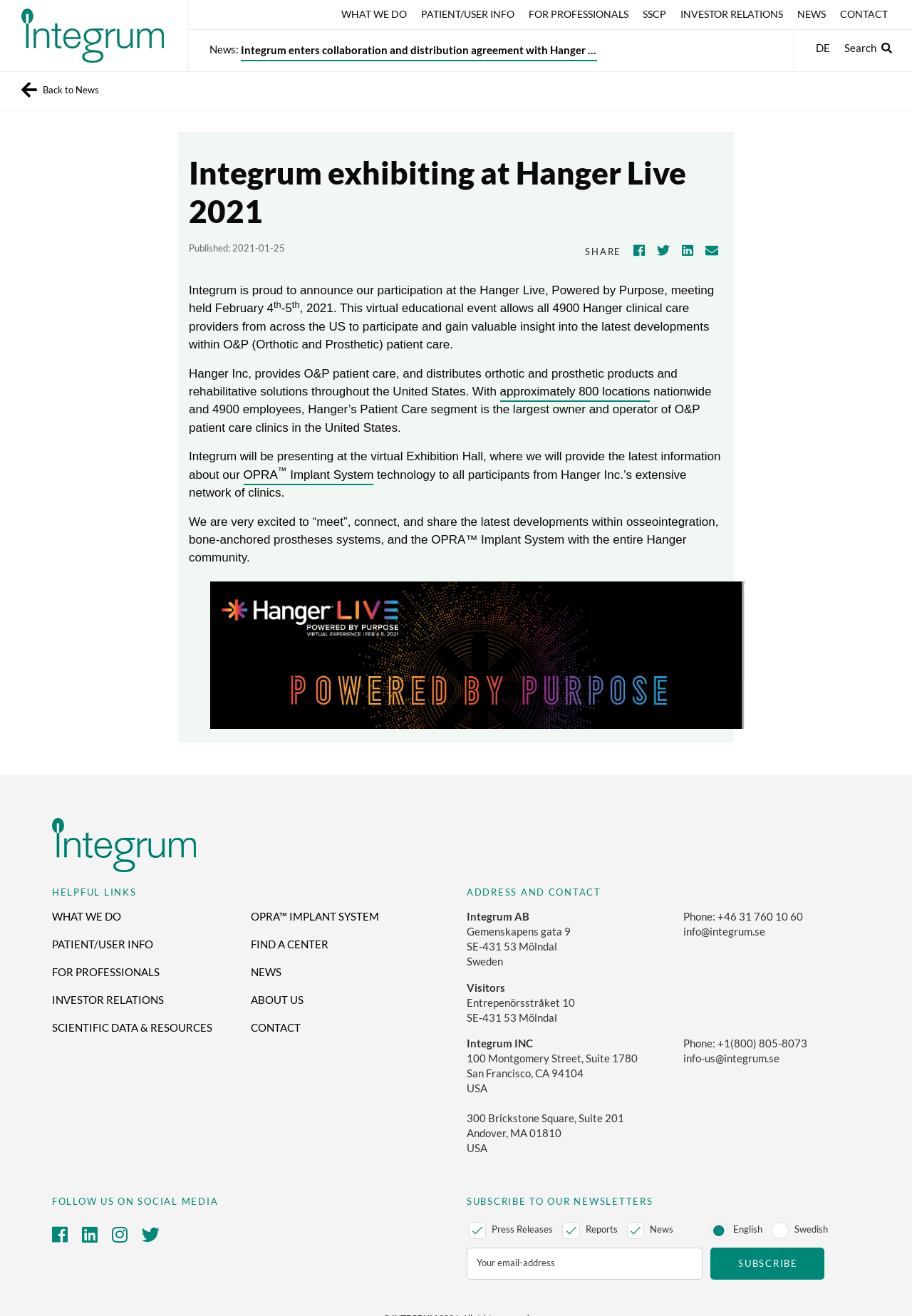Analyze the image and deliver a detailed answer to the question: What is the name of the event Integrum is participating in?

The answer can be found in the main article section of the webpage, where it is stated that 'Integrum is proud to announce our participation at the Hanger Live, Powered by Purpose, meeting held February 4-5, 2021.'